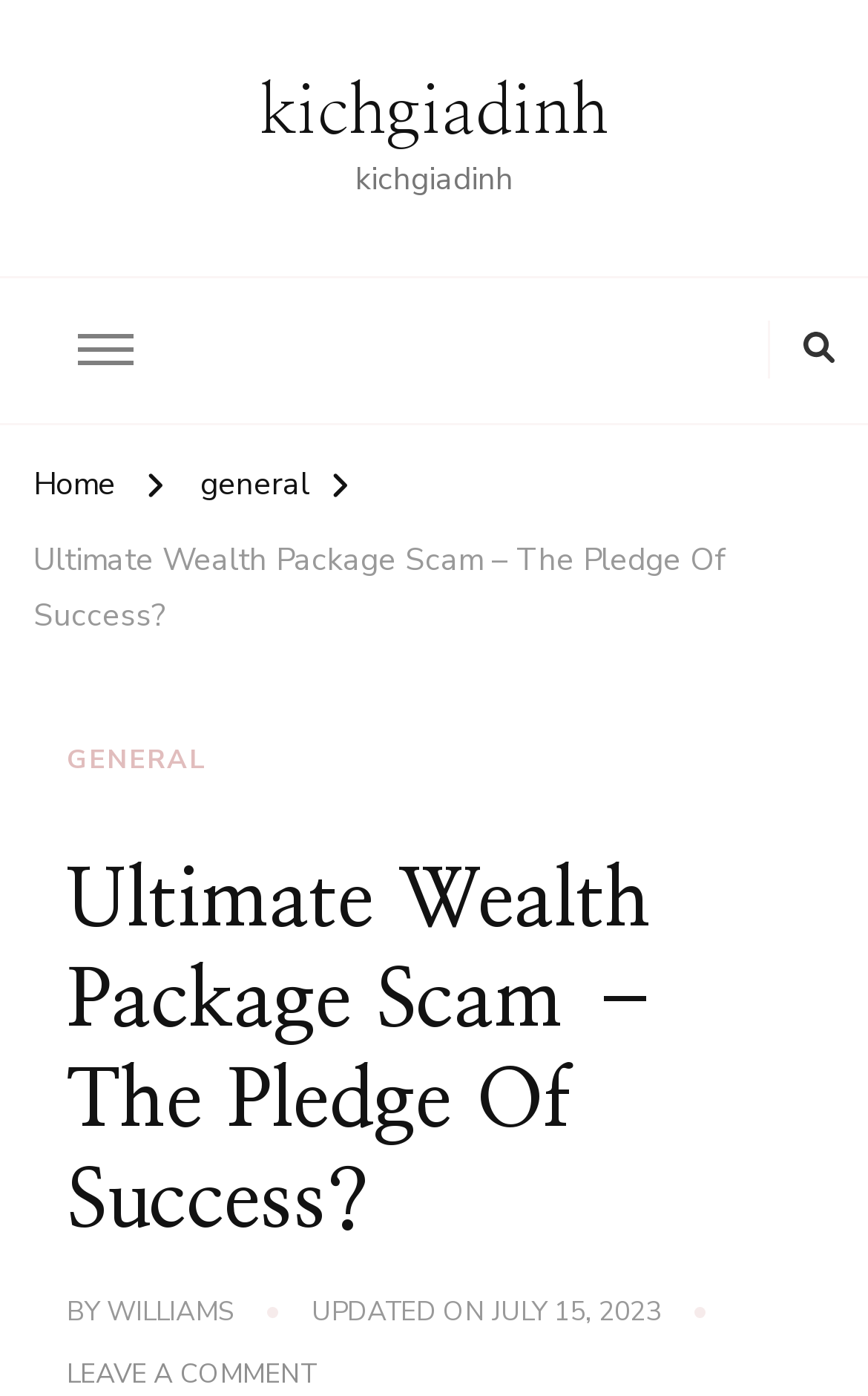From the webpage screenshot, identify the region described by July 15, 2023July 15, 2023. Provide the bounding box coordinates as (top-left x, top-left y, bottom-right x, bottom-right y), with each value being a floating point number between 0 and 1.

[0.567, 0.927, 0.762, 0.955]